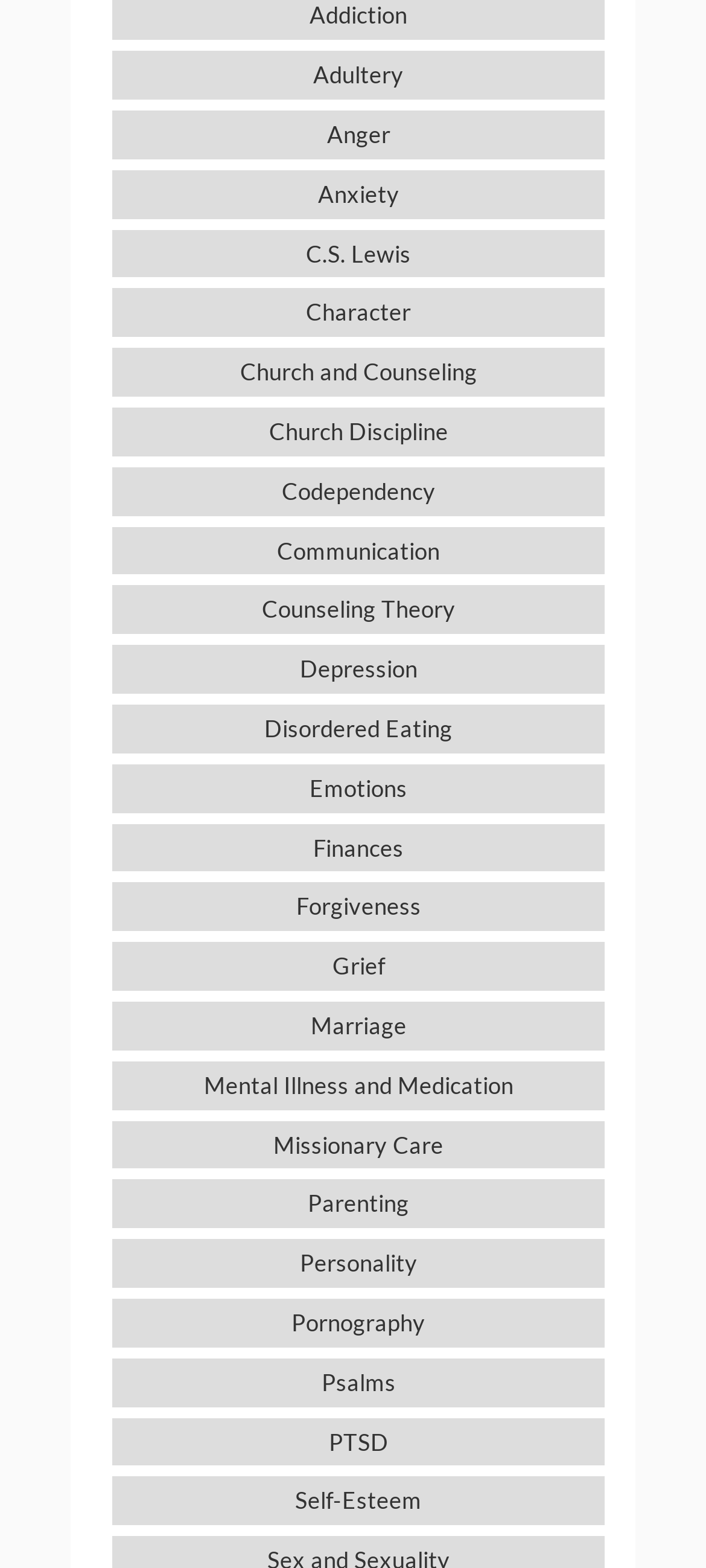Determine the bounding box coordinates of the area to click in order to meet this instruction: "learn about Character".

[0.159, 0.184, 0.856, 0.215]